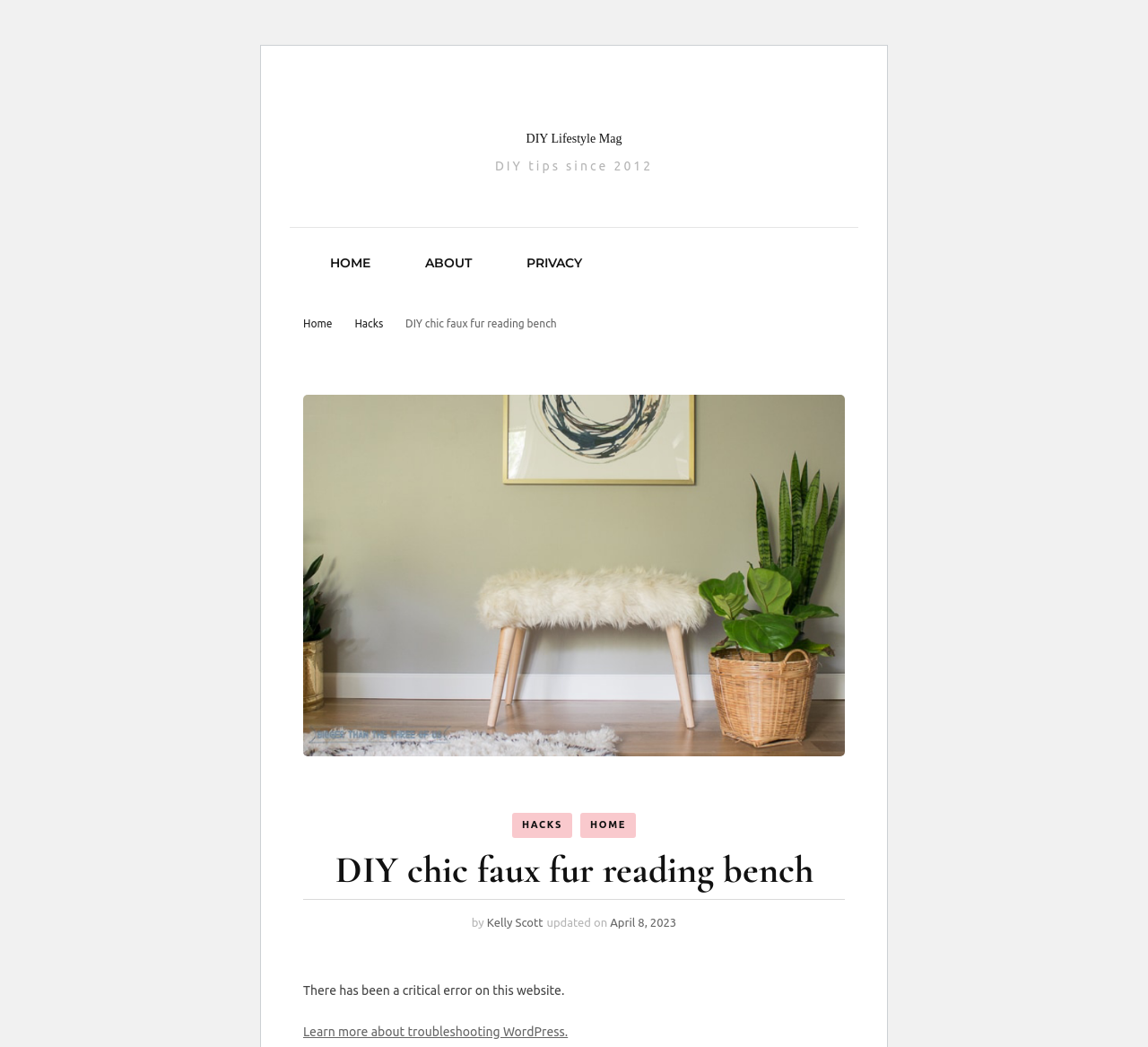For the following element description, predict the bounding box coordinates in the format (top-left x, top-left y, bottom-right x, bottom-right y). All values should be floating point numbers between 0 and 1. Description: Kelly Scott

[0.424, 0.875, 0.473, 0.887]